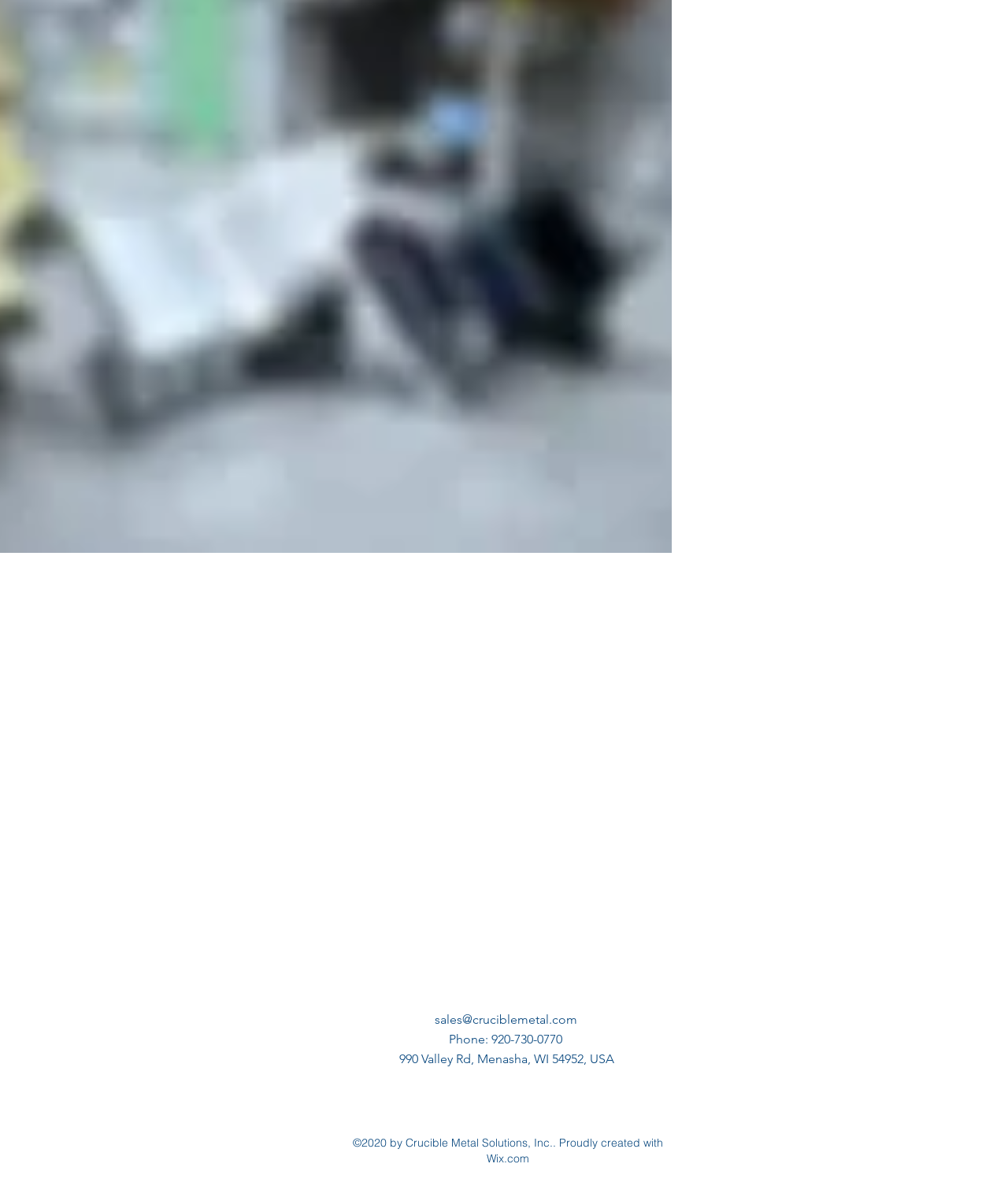From the webpage screenshot, identify the region described by LEARN MORE. Provide the bounding box coordinates as (top-left x, top-left y, bottom-right x, bottom-right y), with each value being a floating point number between 0 and 1.

[0.716, 0.341, 0.817, 0.368]